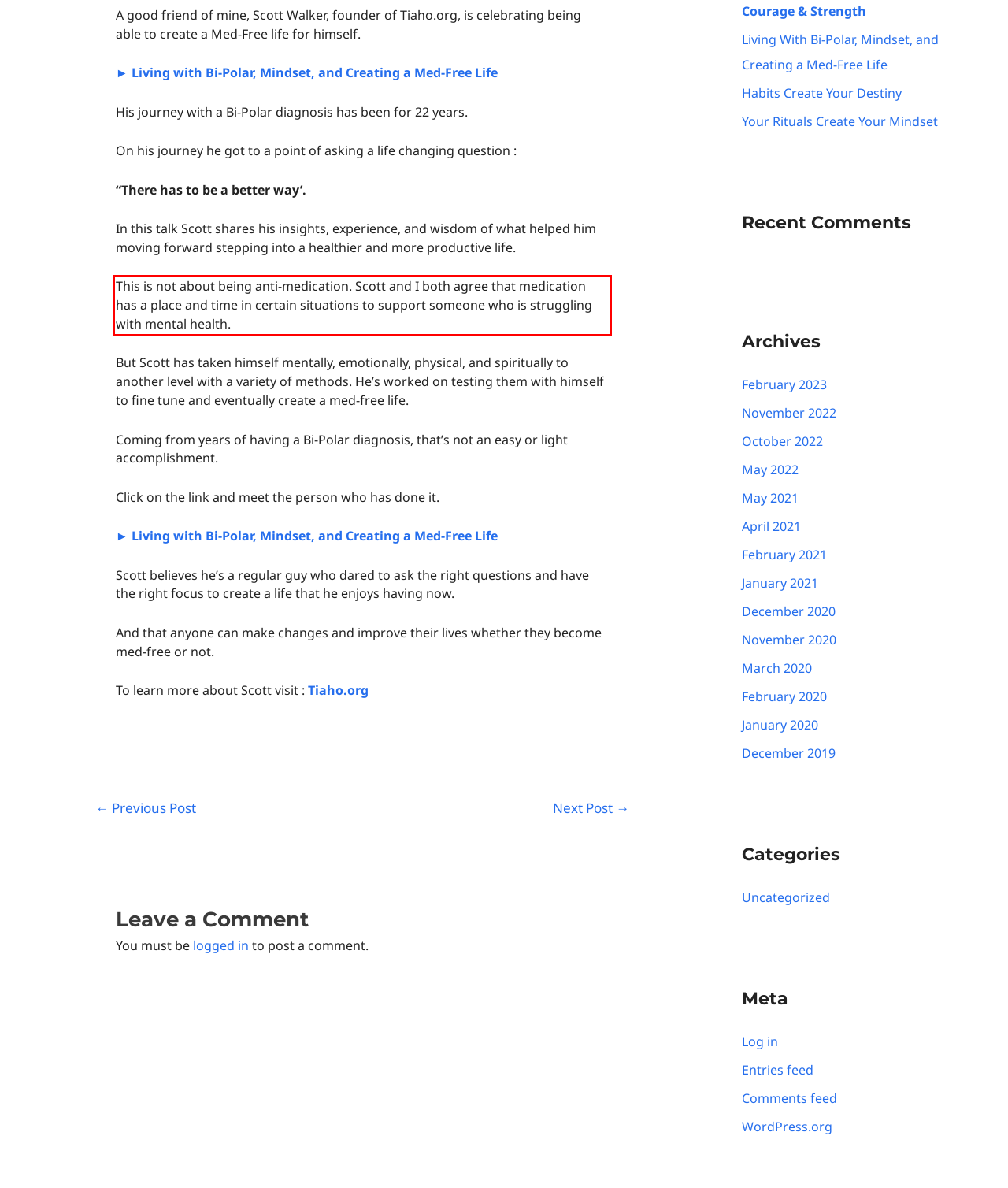Please take the screenshot of the webpage, find the red bounding box, and generate the text content that is within this red bounding box.

This is not about being anti-medication. Scott and I both agree that medication has a place and time in certain situations to support someone who is struggling with mental health.